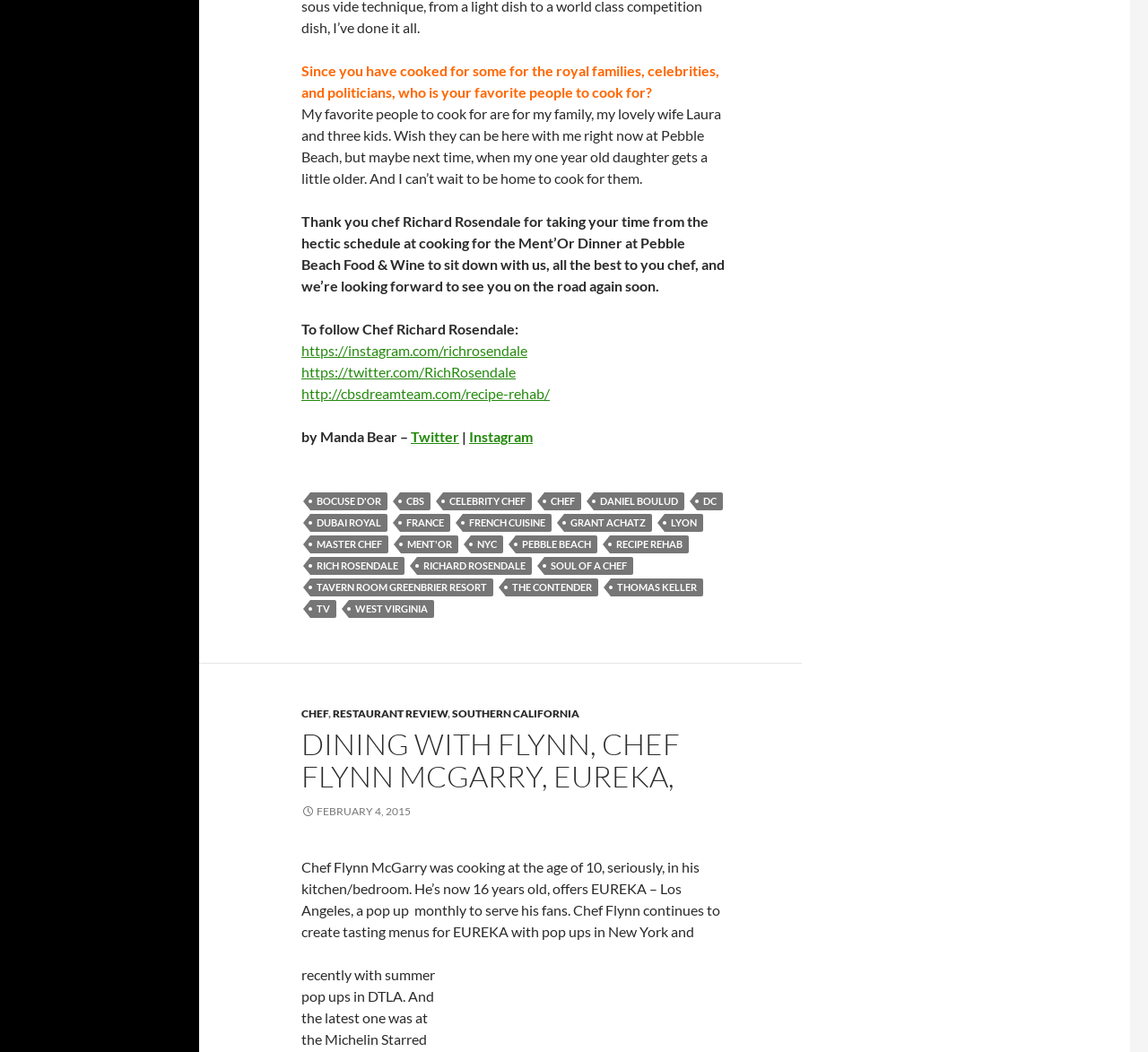Locate the bounding box coordinates of the segment that needs to be clicked to meet this instruction: "Explore the website of Chef Flynn McGarry".

[0.262, 0.69, 0.592, 0.755]